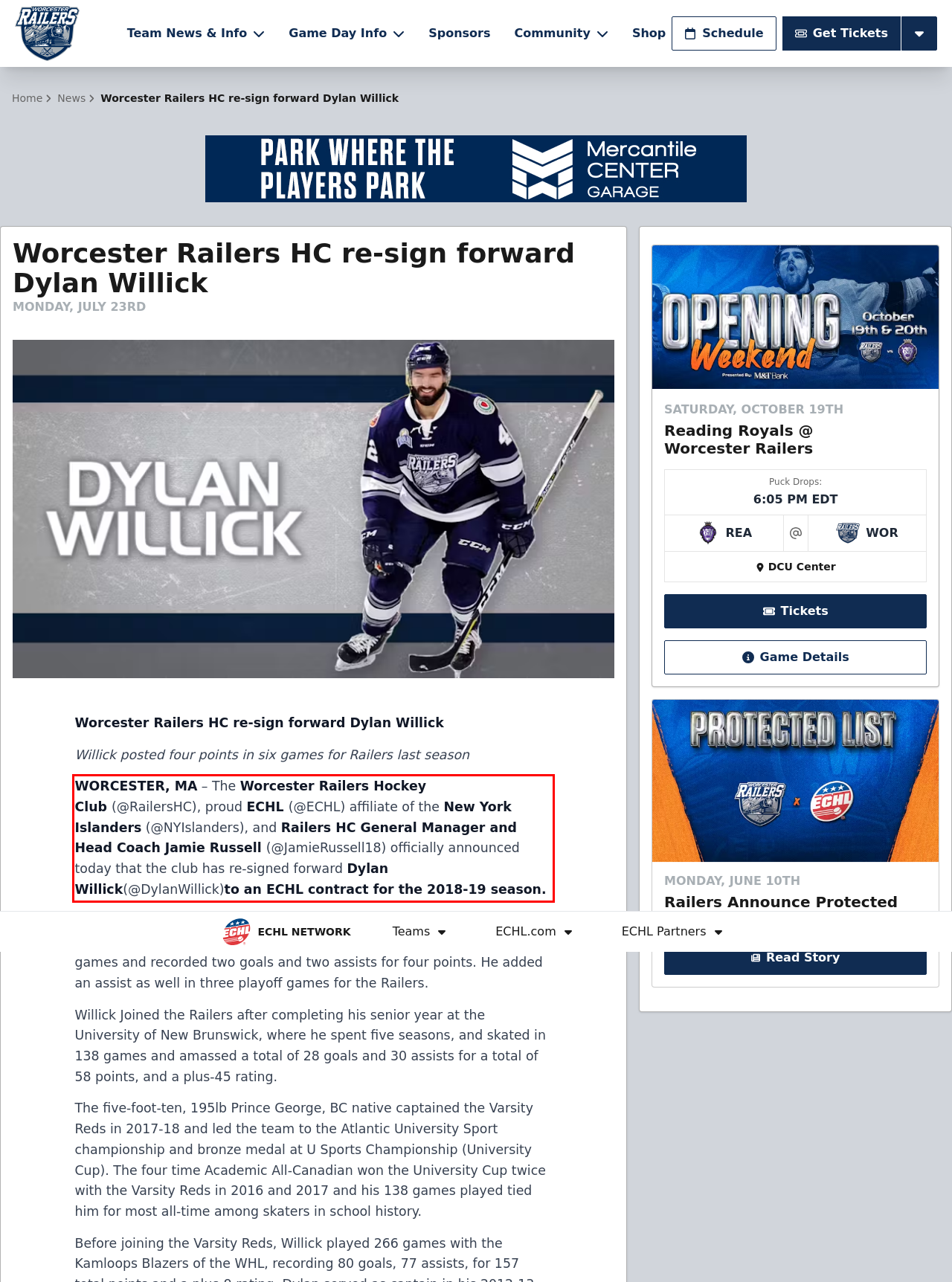Please analyze the screenshot of a webpage and extract the text content within the red bounding box using OCR.

WORCESTER, MA – The Worcester Railers Hockey Club (@RailersHC), proud ECHL (@ECHL) affiliate of the New York Islanders (@NYIslanders), and Railers HC General Manager and Head Coach Jamie Russell (@JamieRussell18) officially announced today that the club has re-signed forward Dylan Willick(@DylanWillick)to an ECHL contract for the 2018-19 season.